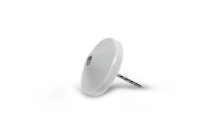What is the shape of the EAS security tag pin's head?
Please give a detailed and elaborate answer to the question.

The caption specifically describes the EAS security tag pin's head as being dome-shaped and made of white plastic, which allows for secure attachment to garments or products.